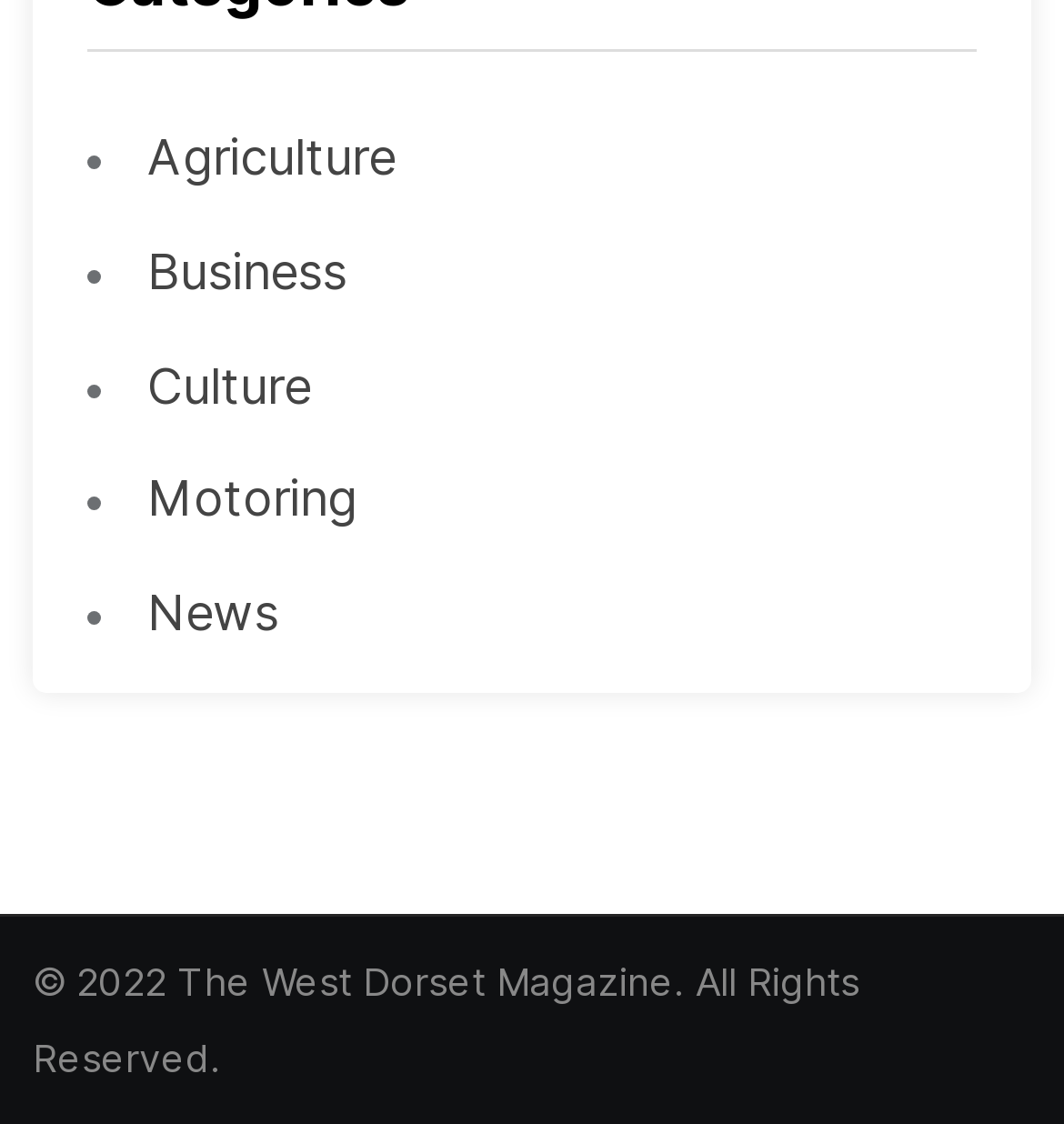Highlight the bounding box coordinates of the element that should be clicked to carry out the following instruction: "View November 2023". The coordinates must be given as four float numbers ranging from 0 to 1, i.e., [left, top, right, bottom].

[0.138, 0.012, 0.49, 0.063]